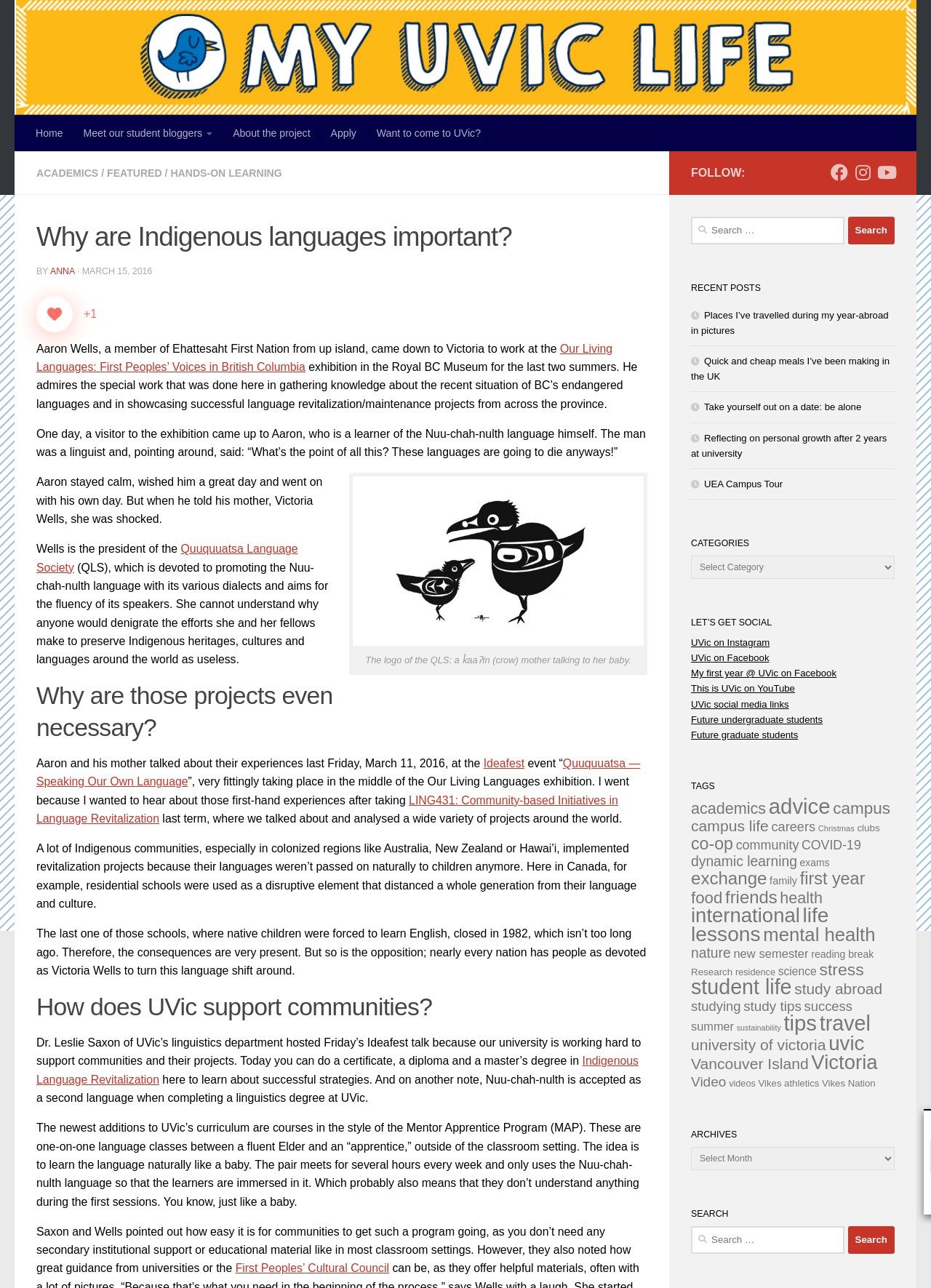Please locate the bounding box coordinates of the element that should be clicked to achieve the given instruction: "Search for something".

[0.742, 0.168, 0.961, 0.19]